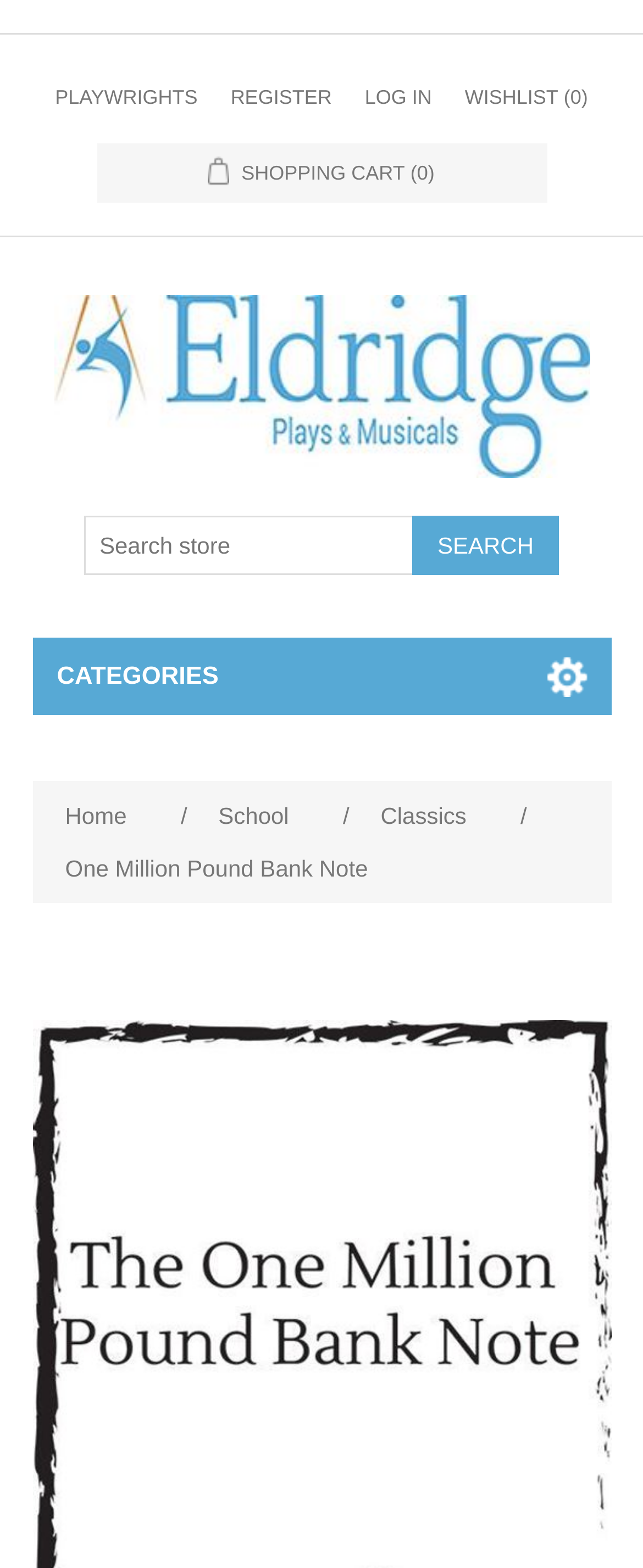Can you find the bounding box coordinates for the element that needs to be clicked to execute this instruction: "log in"? The coordinates should be given as four float numbers between 0 and 1, i.e., [left, top, right, bottom].

[0.567, 0.043, 0.672, 0.081]